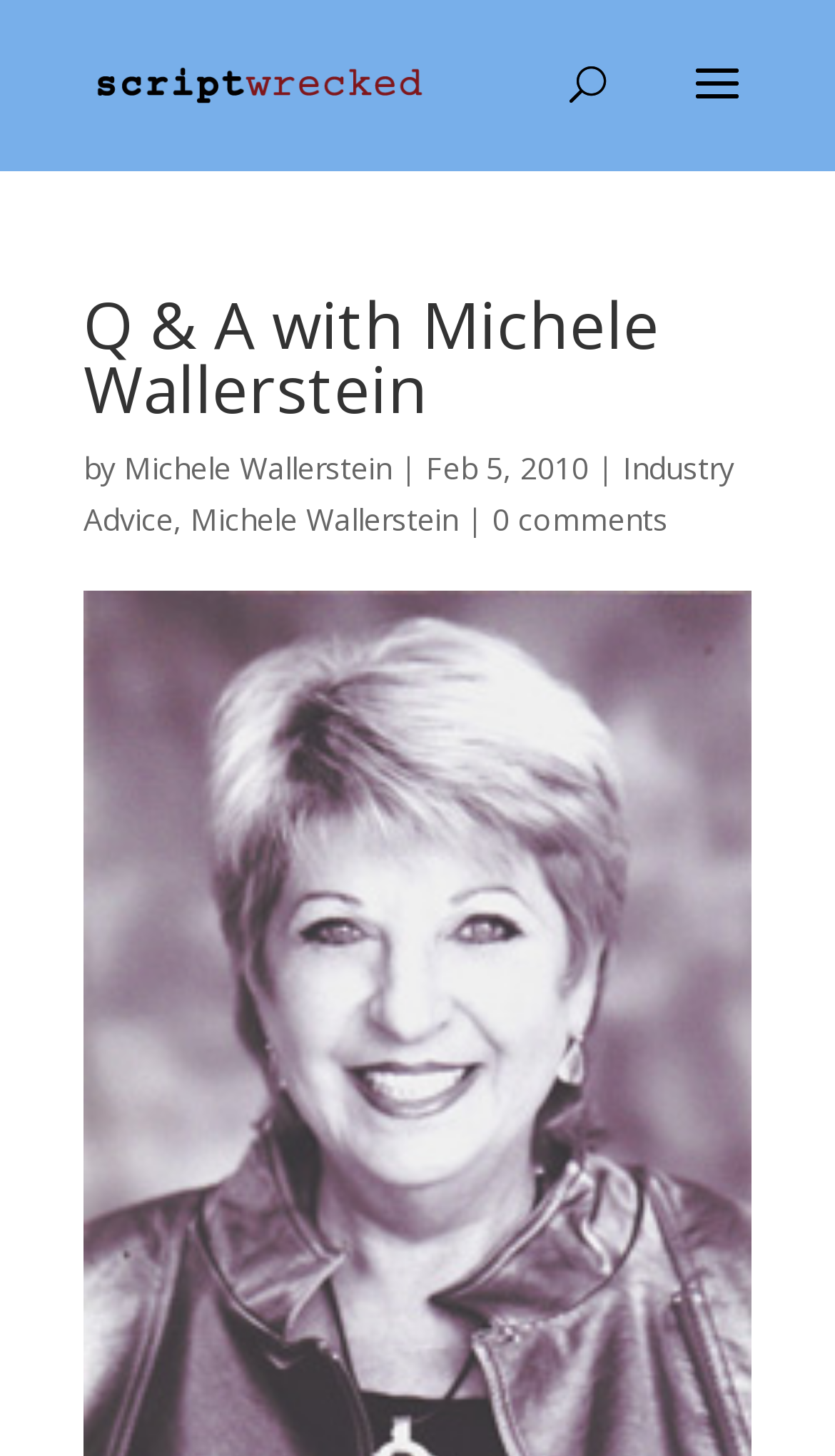Carefully examine the image and provide an in-depth answer to the question: When was the article published?

I found a static text element 'Feb 5, 2010' which is likely to be the publication date of the article, as it is placed near the author information.